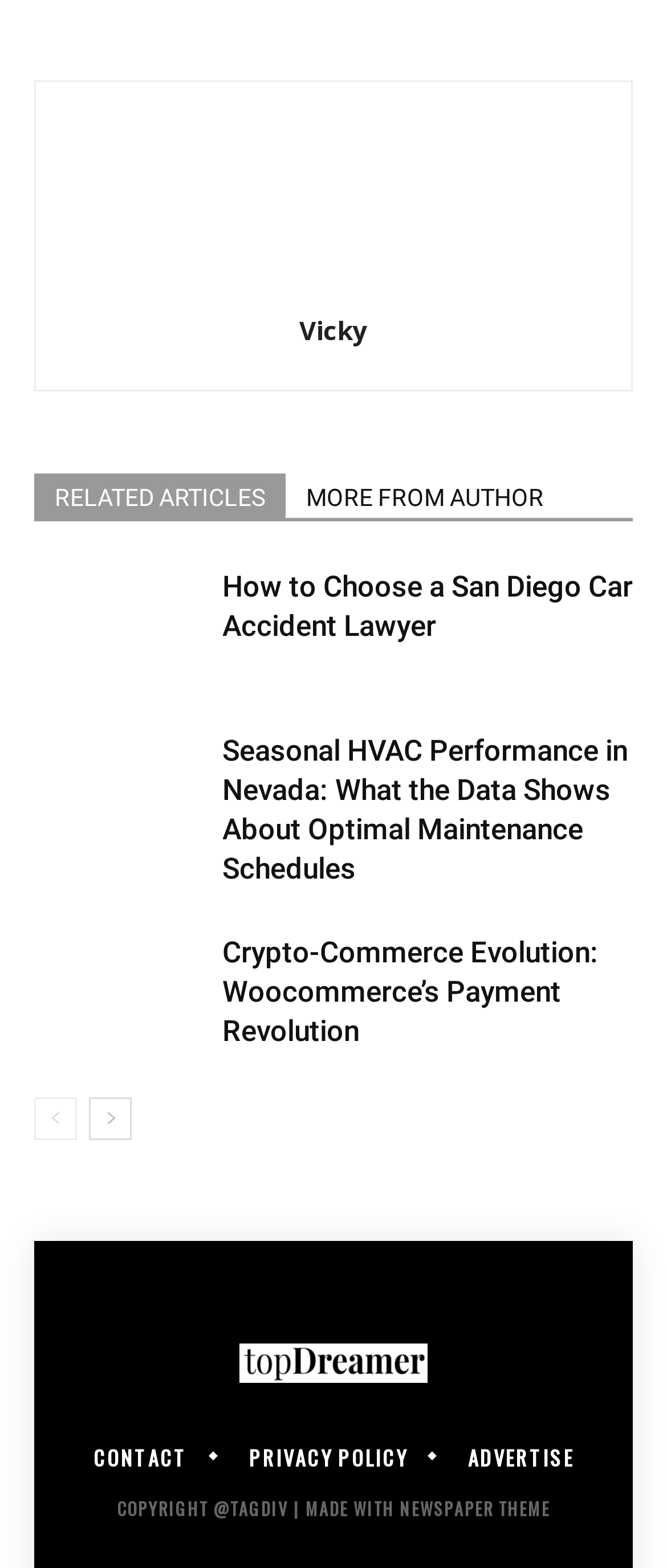What is the purpose of the 'prev-page' and 'next-page' links?
Look at the webpage screenshot and answer the question with a detailed explanation.

The 'prev-page' and 'next-page' links are located at the bottom of the webpage, and their purpose is to allow users to navigate to previous or next pages of articles.